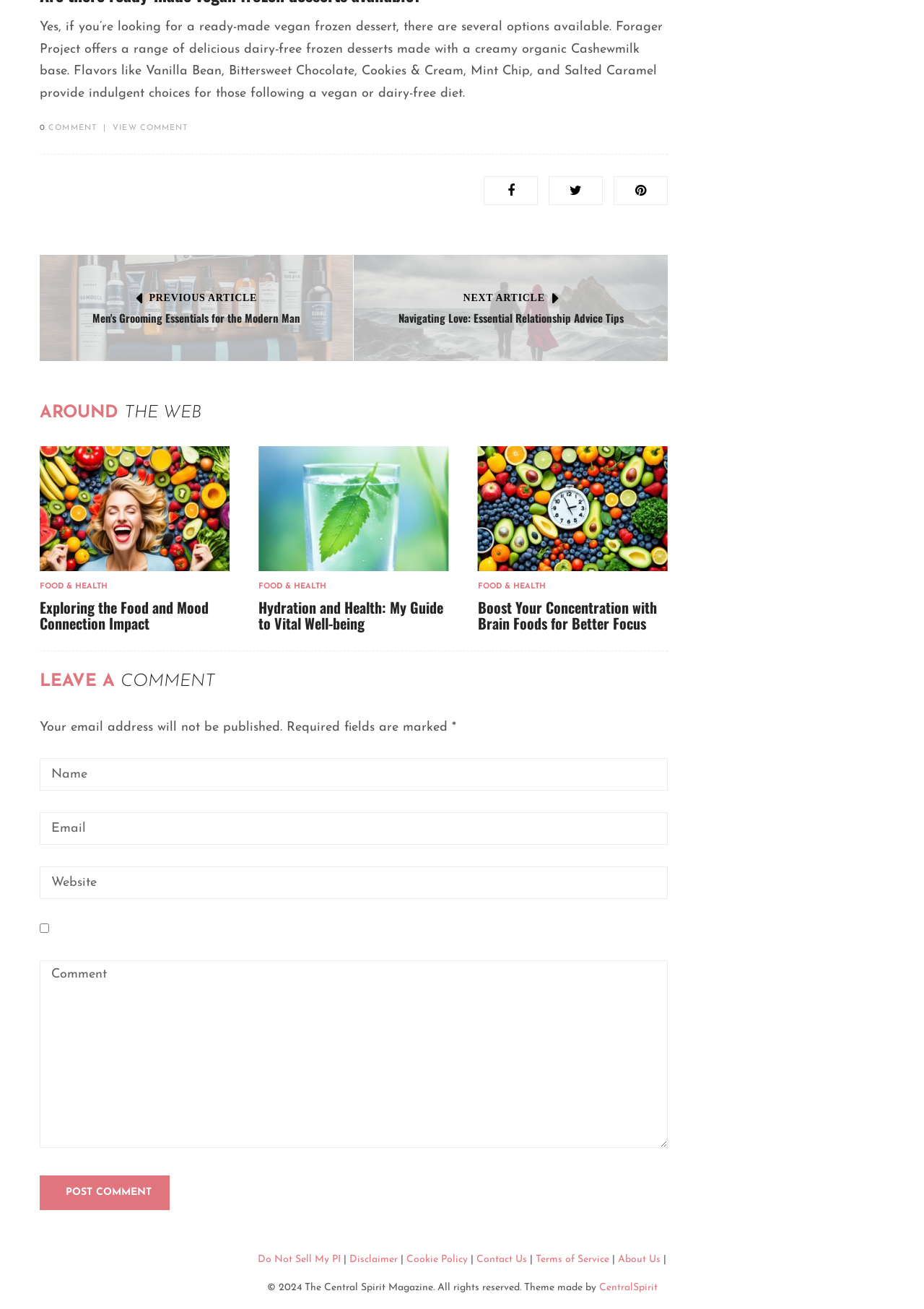How many articles are listed under 'AROUND THE WEB'?
Could you answer the question in a detailed manner, providing as much information as possible?

Under the heading 'AROUND THE WEB', there are three articles listed, each with a title and a link, indicating that there are three articles listed under 'AROUND THE WEB'.